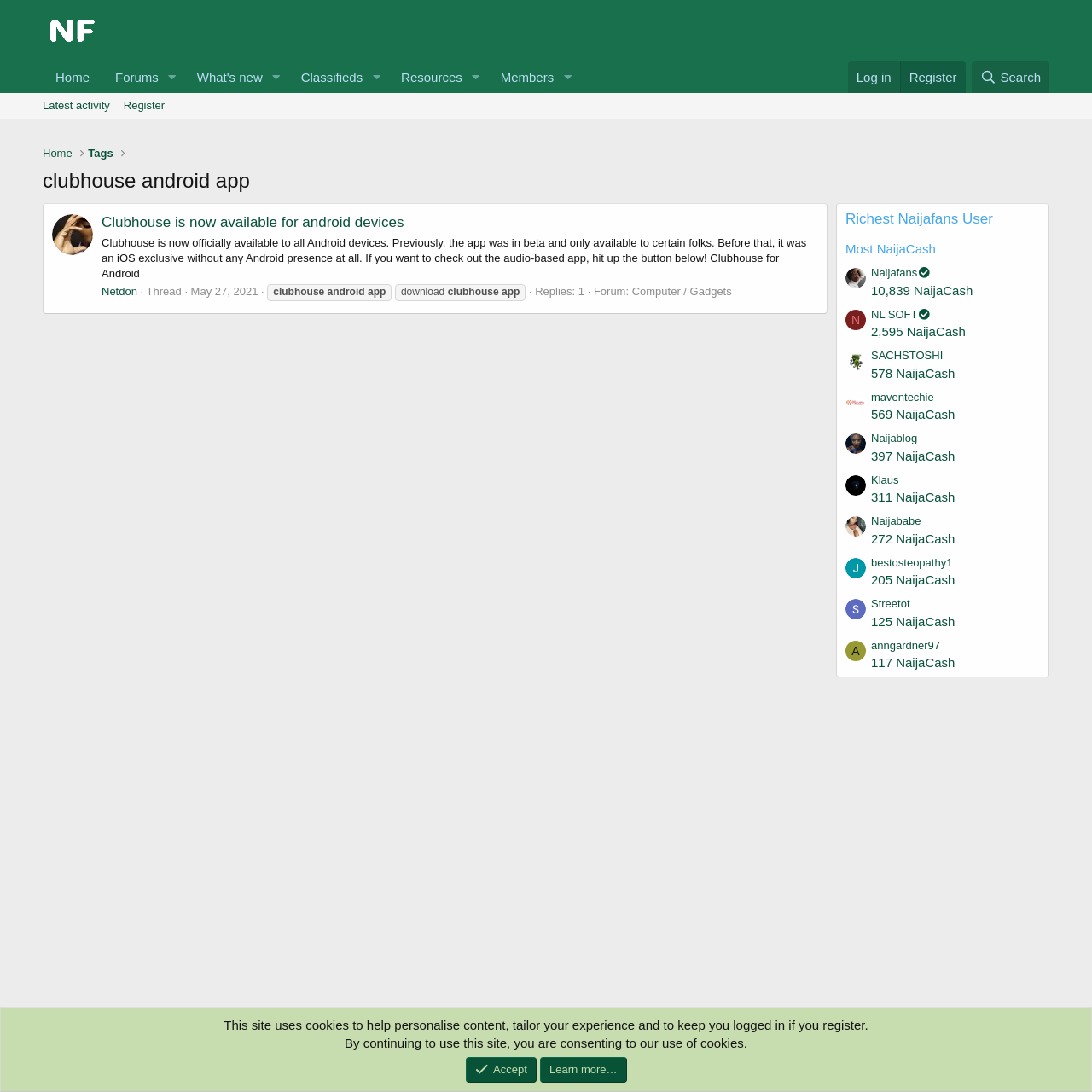Deliver a detailed narrative of the webpage's visual and textual elements.

This webpage is a forum discussion page, specifically focused on the topic of the Clubhouse Android app. At the top of the page, there is a navigation menu with links to "Home", "Forums", "What's new", "Classifieds", "Resources", and "Members". Below this menu, there is a section with links to "Log in" and "Register".

The main content of the page is a discussion thread about the Clubhouse Android app. The thread is titled "Clubhouse is now available for android devices" and has a heading with the same text. Below the heading, there is a brief description of the app and its availability on Android devices. The description is accompanied by an image of the Netdon logo.

The thread has several replies, each with a username, a timestamp, and a brief message. The replies are listed in a table format, with the username and timestamp on the left and the message on the right. There are also links to "Replies: 1" and "Forum: Computer / Gadgets" above the replies.

On the right side of the page, there is a section titled "Richest Naijafans User" and "Most NaijaCash", which displays a list of users with their corresponding NaijaCash amounts. Each user is represented by an image and a link to their profile.

At the bottom of the page, there are links to "Default style", "Contact us", "Terms and rules", "Privacy policy", "Help", and "Home". There is also a message about the site using cookies and a link to accept or learn more about the cookie policy.